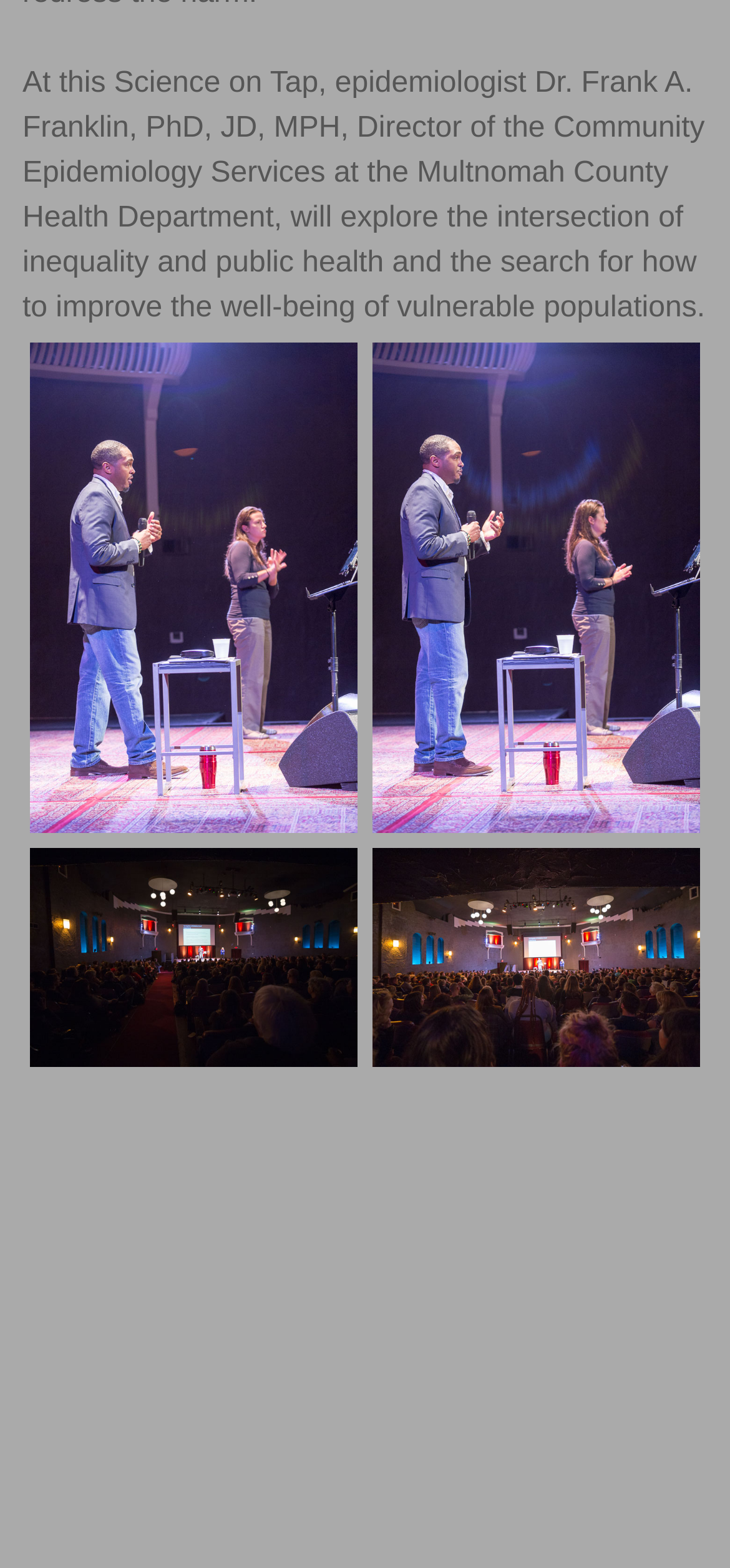How many images are on this webpage?
From the image, respond with a single word or phrase.

8